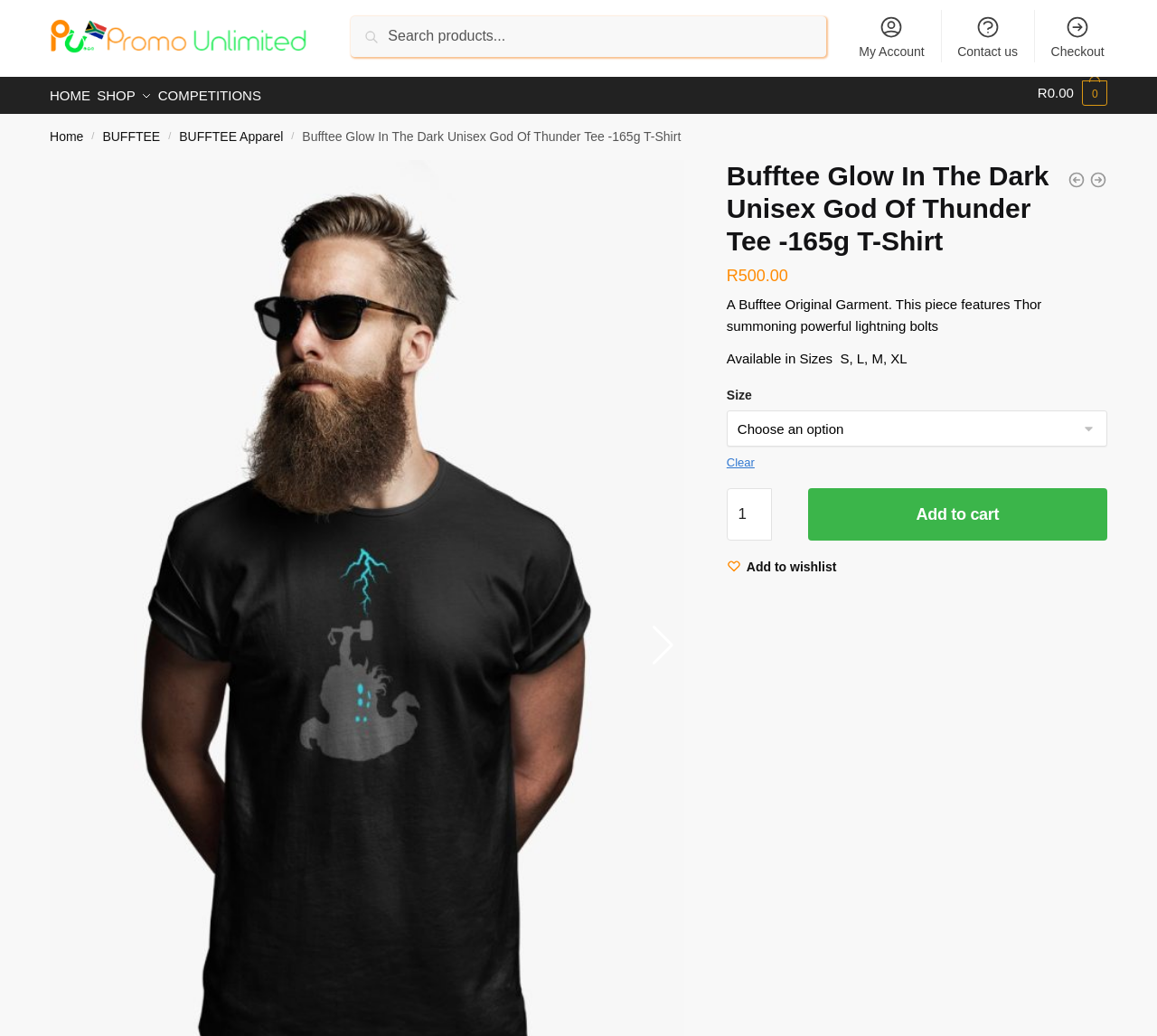Identify the bounding box coordinates of the clickable section necessary to follow the following instruction: "Search for products". The coordinates should be presented as four float numbers from 0 to 1, i.e., [left, top, right, bottom].

[0.303, 0.015, 0.714, 0.055]